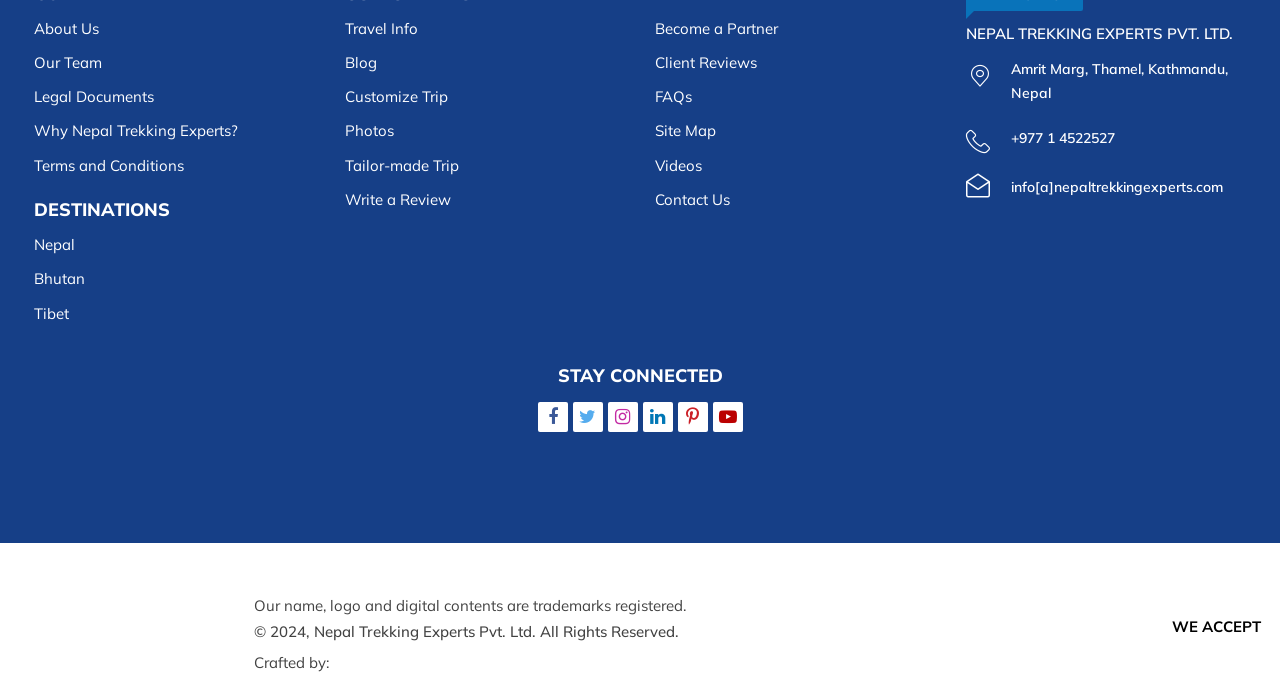Find the bounding box coordinates of the element's region that should be clicked in order to follow the given instruction: "Read Client Reviews". The coordinates should consist of four float numbers between 0 and 1, i.e., [left, top, right, bottom].

[0.512, 0.073, 0.591, 0.112]